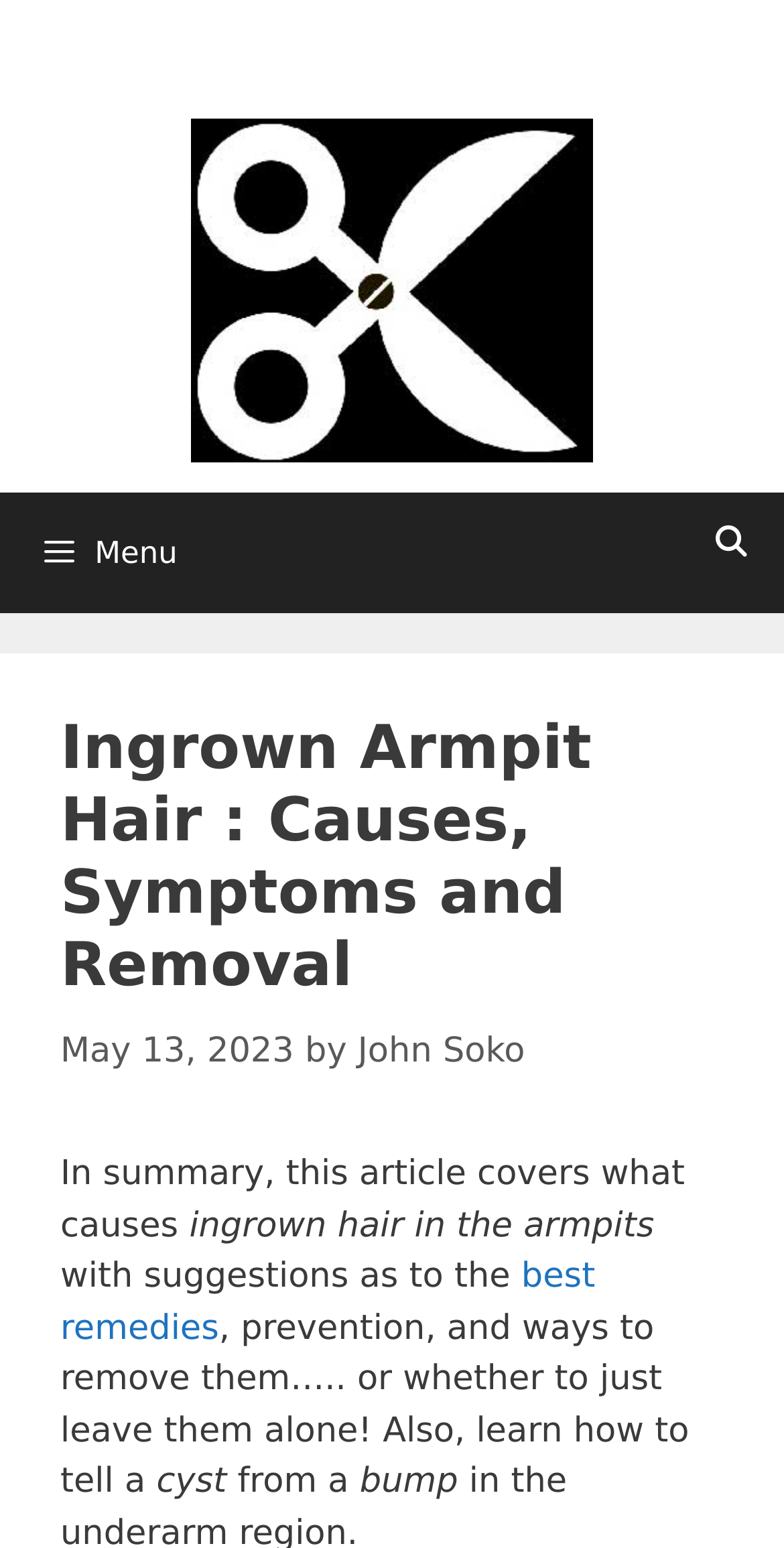What is discussed in this article?
Look at the image and construct a detailed response to the question.

I determined what is discussed in this article by reading the summary which mentions 'what causes ingrown hair in the armpits' and 'the best remedies, prevention and removal ways'.